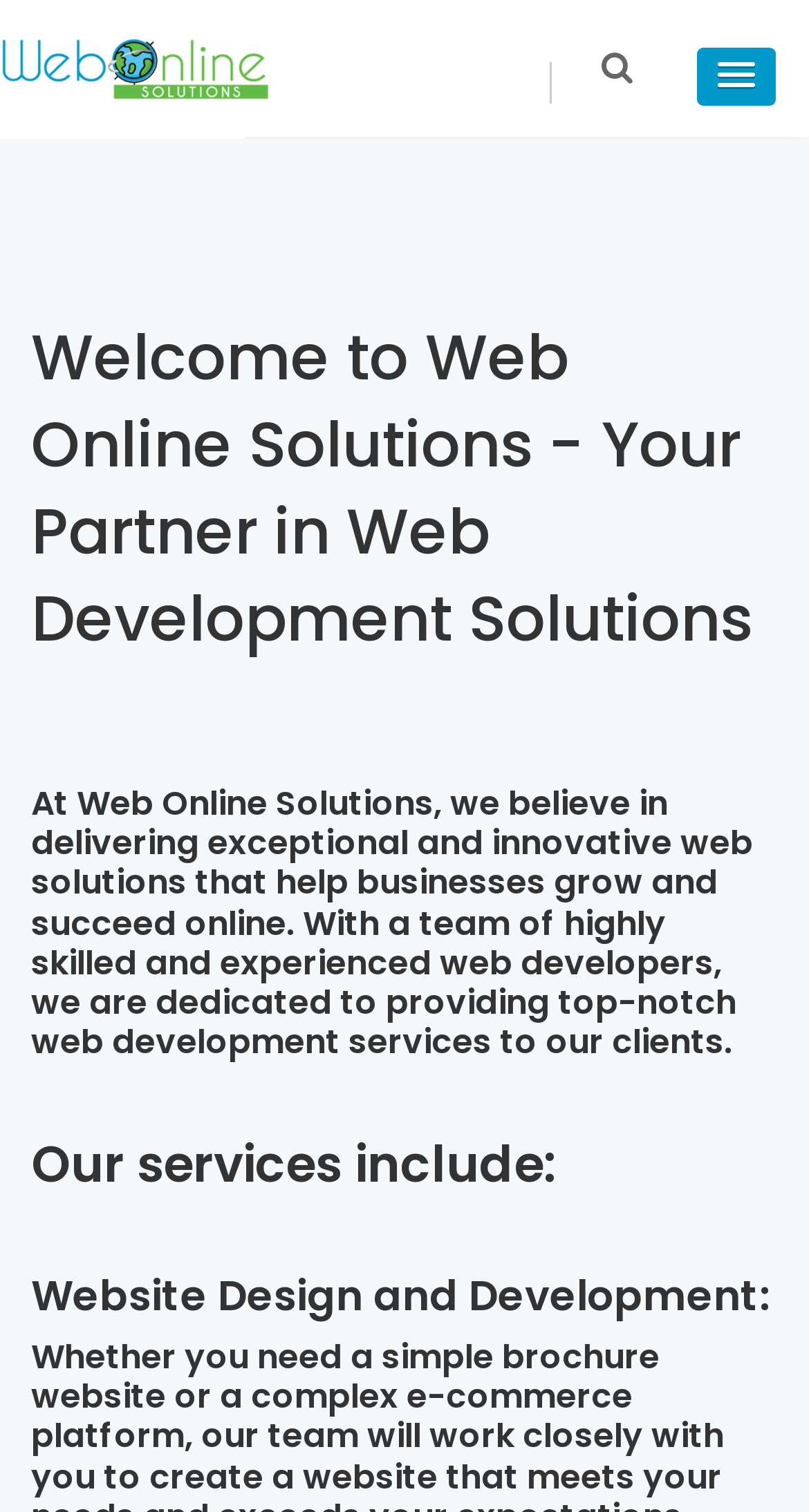Generate a thorough explanation of the webpage's elements.

The webpage is about Web Online Solutions, a company that specializes in web development. At the top left corner, there is a link to the company's website, accompanied by an image with the company's name. 

To the right of the company's logo, there is a link with a font awesome icon, and a button with a dropdown menu. 

Below the top section, there is a large heading that welcomes visitors to Web Online Solutions, describing the company as a partner in web development solutions. 

Underneath this heading, there is a paragraph in the form of a heading that explains the company's mission and values, stating that they believe in delivering exceptional and innovative web solutions to help businesses grow and succeed online. 

Further down, there is another heading that lists the company's services, with the first service being Website Design and Development.